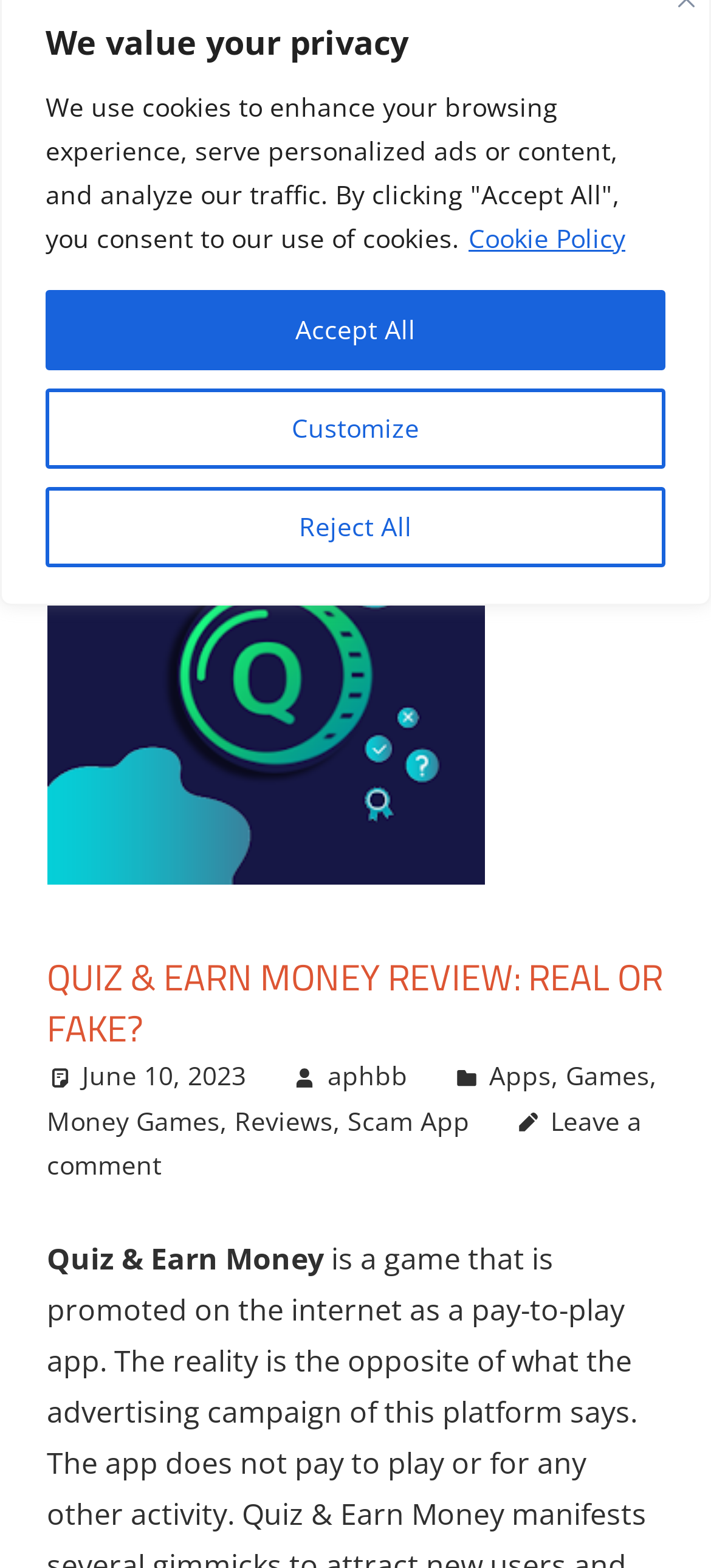Find the UI element described as: "parent_node: Create free account" and predict its bounding box coordinates. Ensure the coordinates are four float numbers between 0 and 1, [left, top, right, bottom].

None